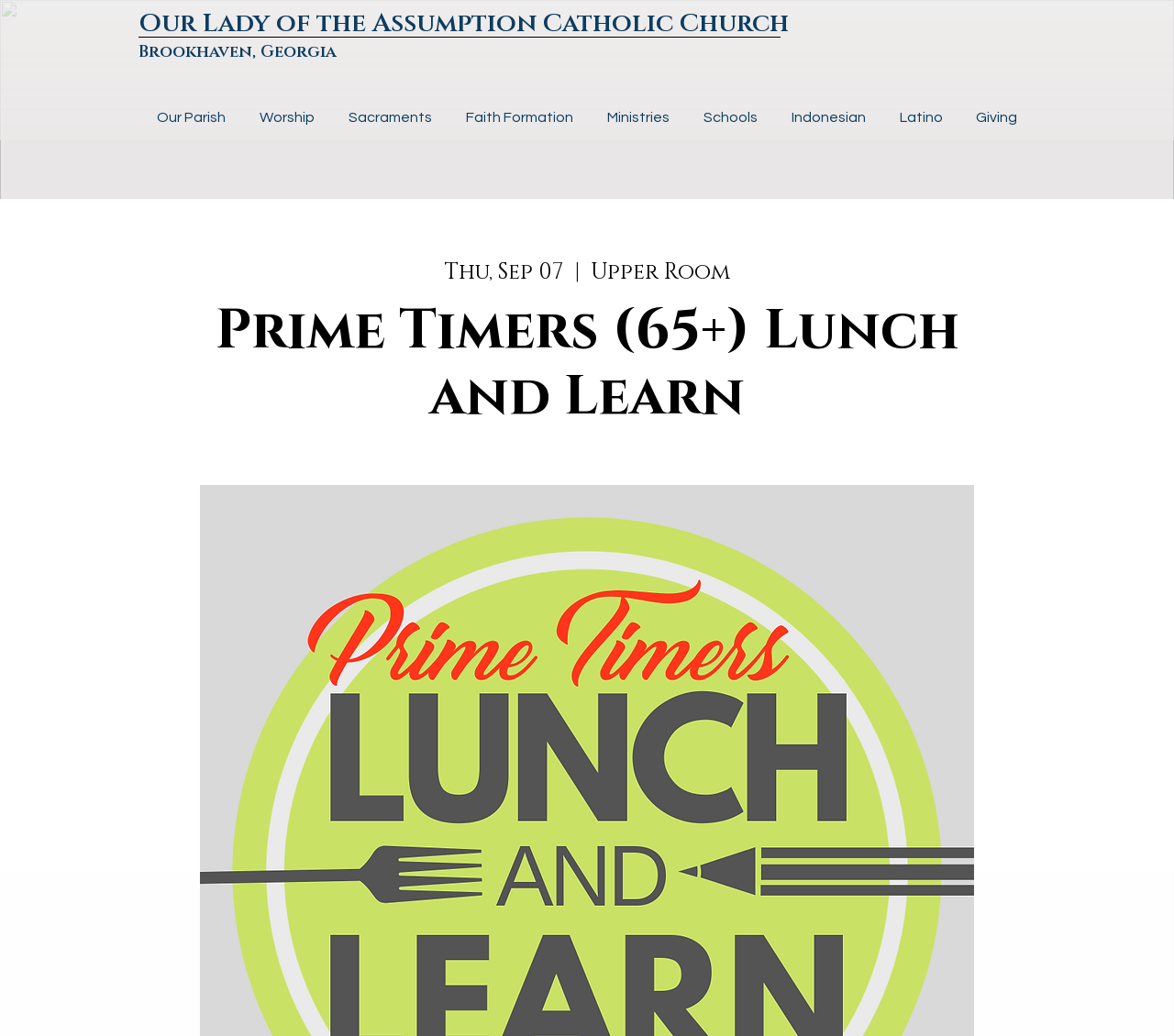What is the age range for Prime Timers?
Using the screenshot, give a one-word or short phrase answer.

65 and older